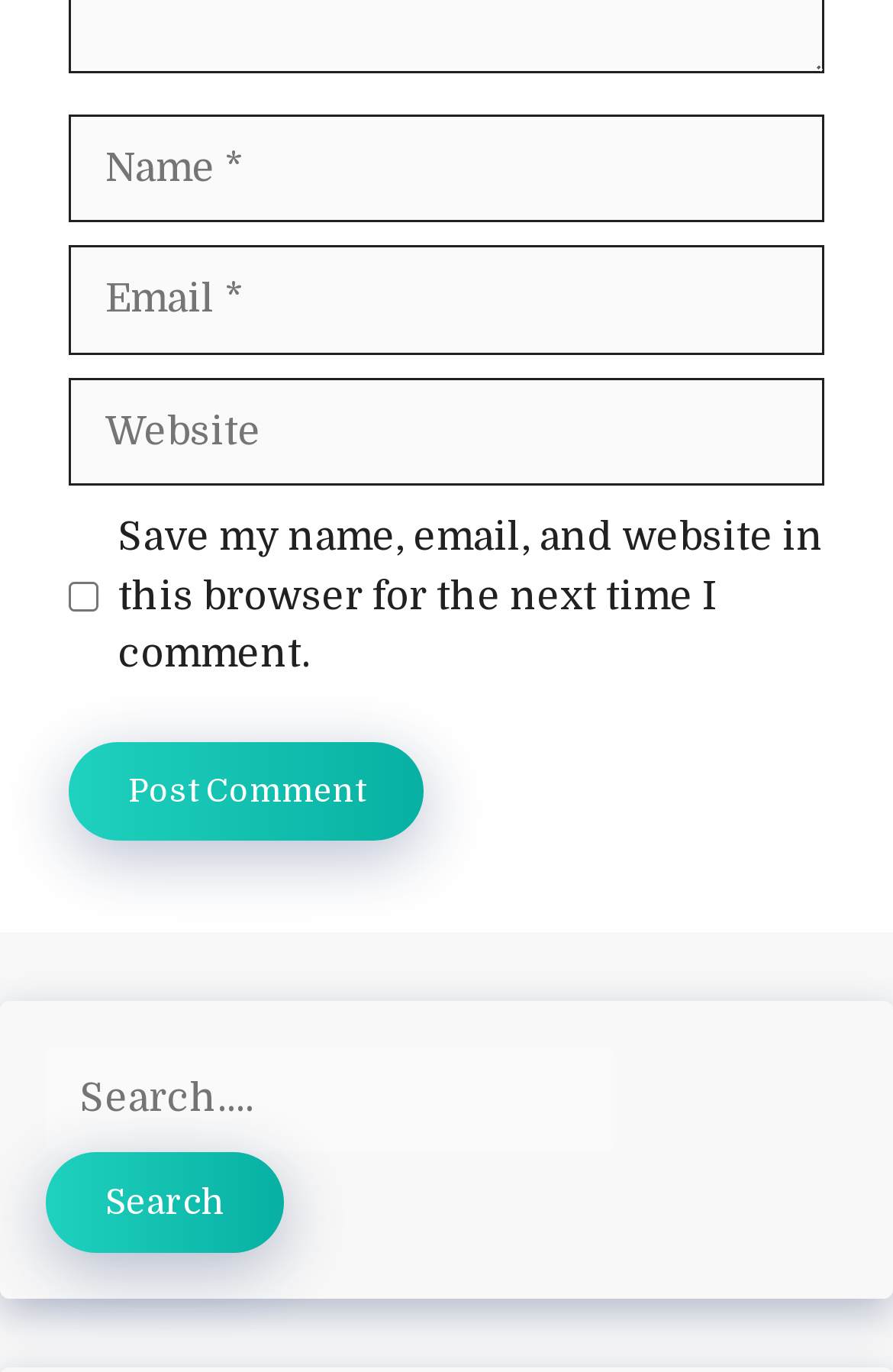What is the purpose of the button at the bottom of the page?
Using the information presented in the image, please offer a detailed response to the question.

The button at the bottom of the page is labeled as 'Post Comment', indicating that it is used to submit a comment.